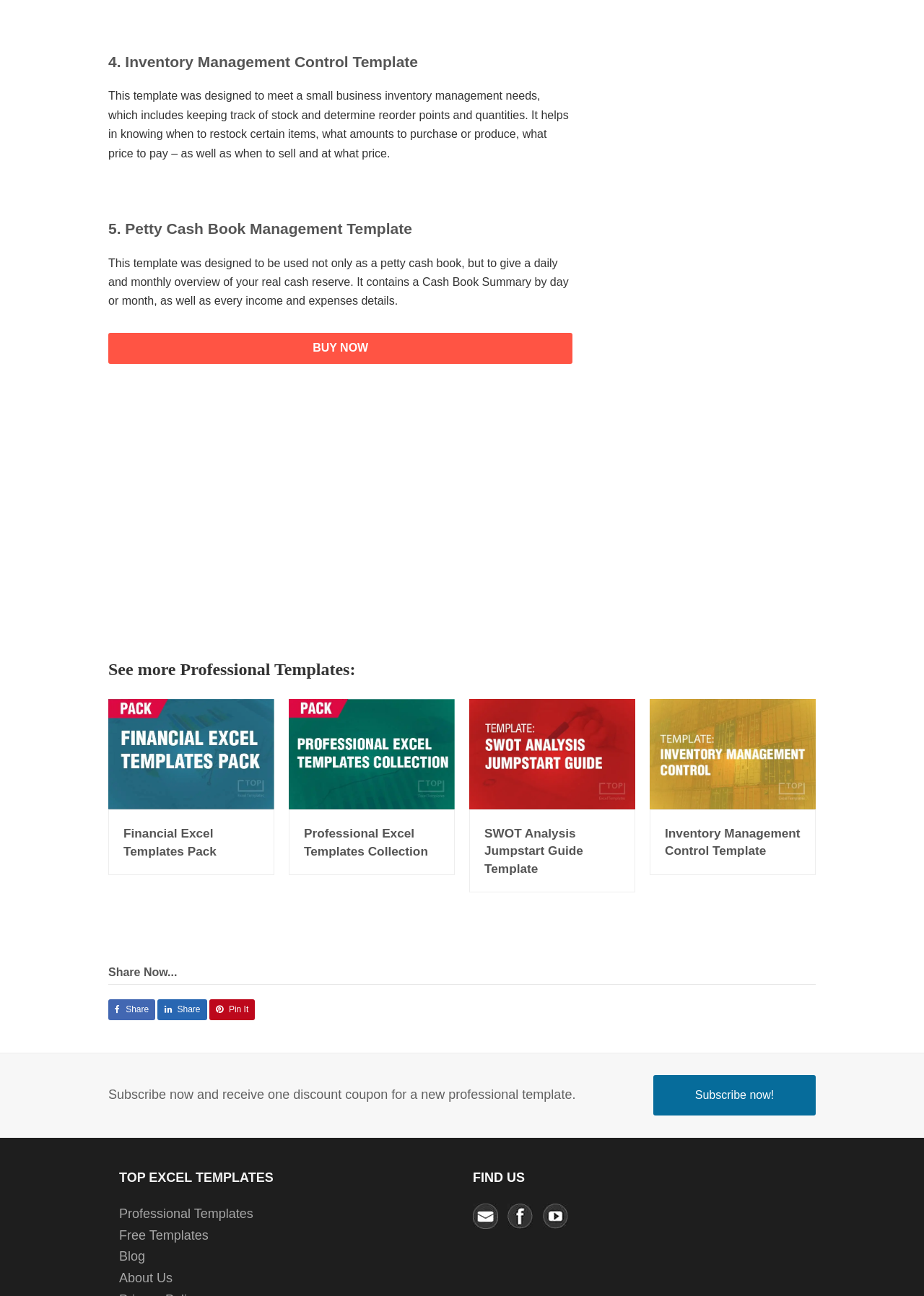Locate the UI element described by Professional Excel Templates Collection and provide its bounding box coordinates. Use the format (top-left x, top-left y, bottom-right x, bottom-right y) with all values as floating point numbers between 0 and 1.

[0.329, 0.638, 0.463, 0.662]